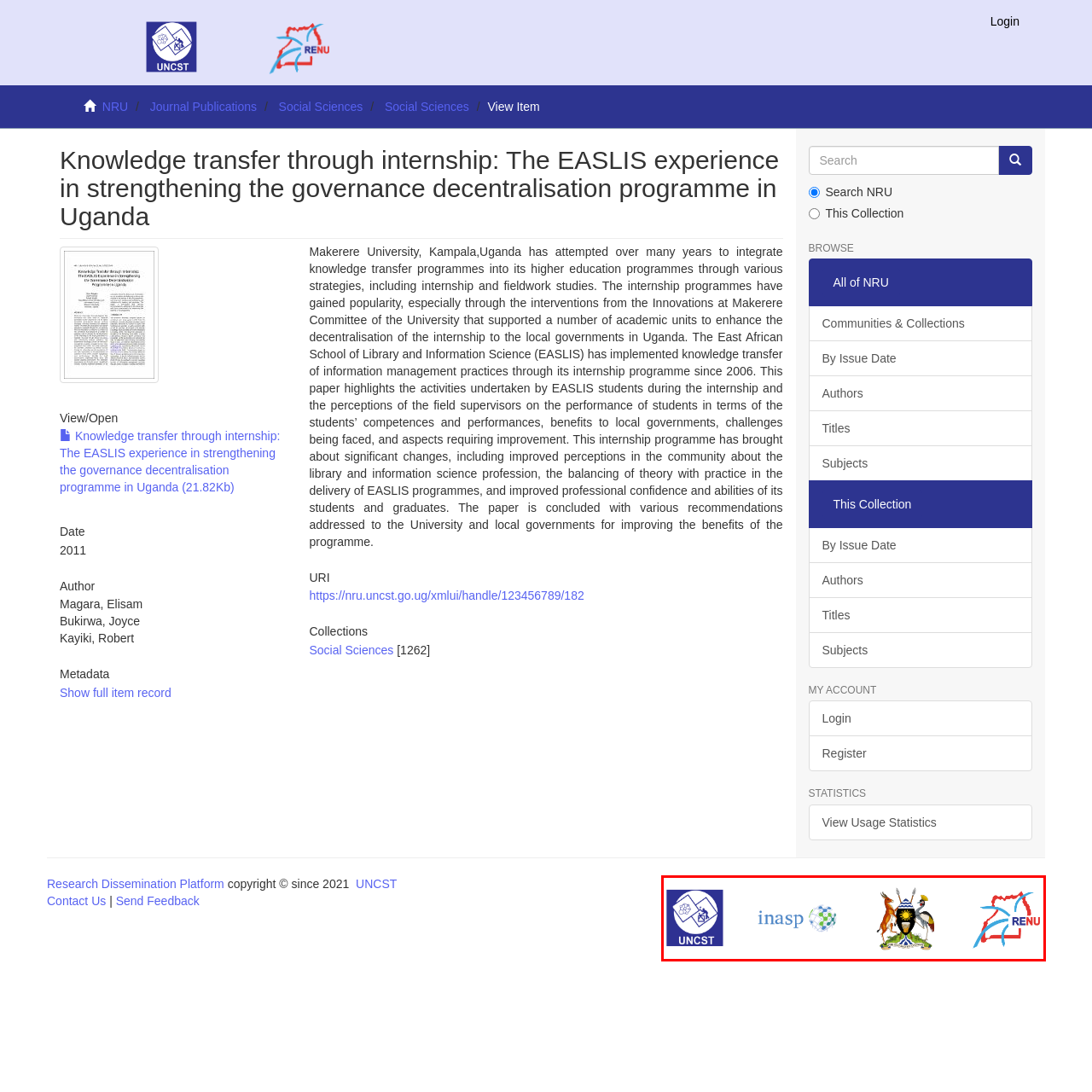What is the shape of UNCST's logo?
Review the image inside the red bounding box and give a detailed answer.

According to the caption, UNCST's logo is represented by a square shape, which is mentioned in the description of the logo.